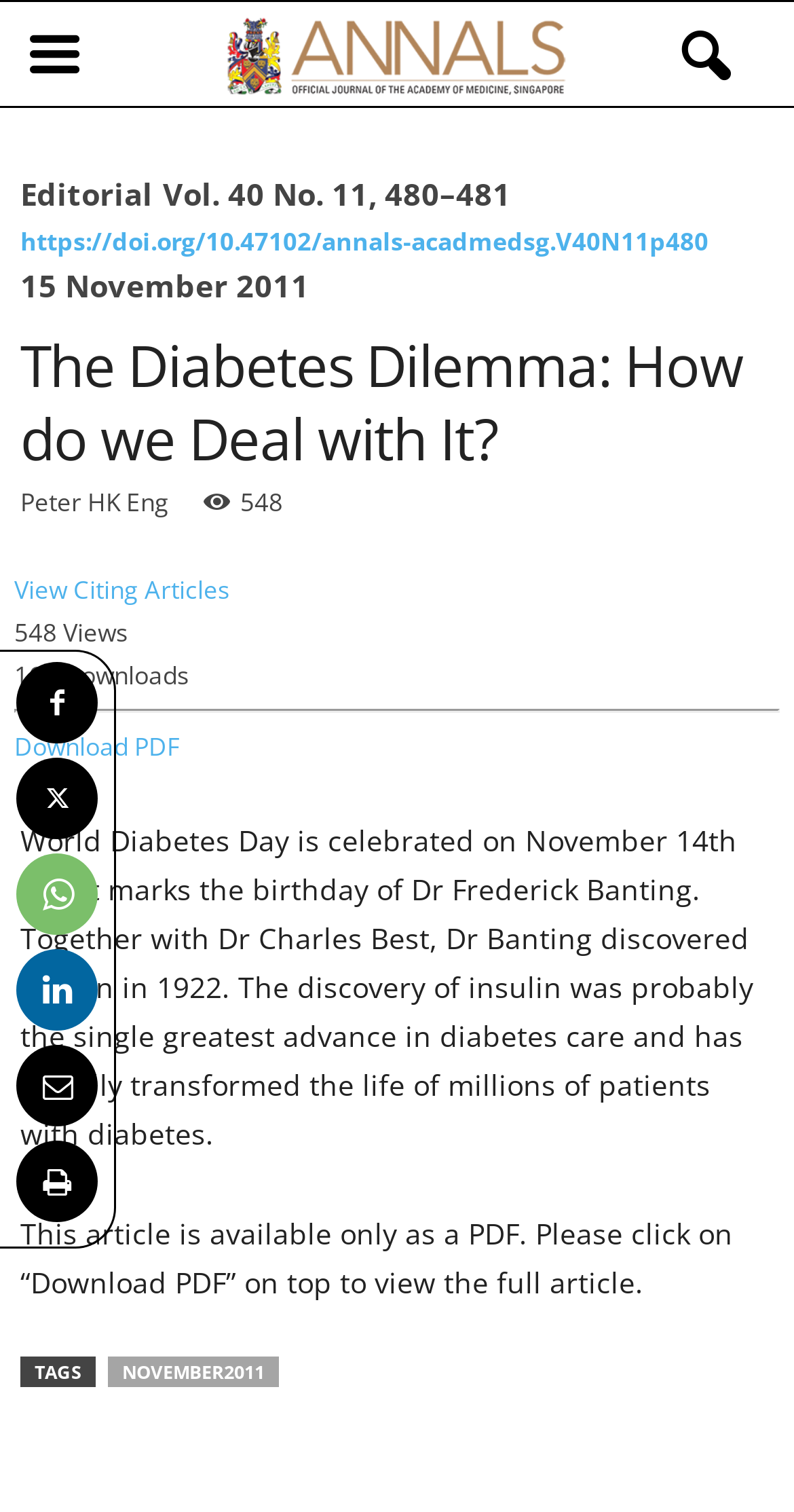Please provide the bounding box coordinates in the format (top-left x, top-left y, bottom-right x, bottom-right y). Remember, all values are floating point numbers between 0 and 1. What is the bounding box coordinate of the region described as: Download PDF

[0.018, 0.482, 0.226, 0.505]